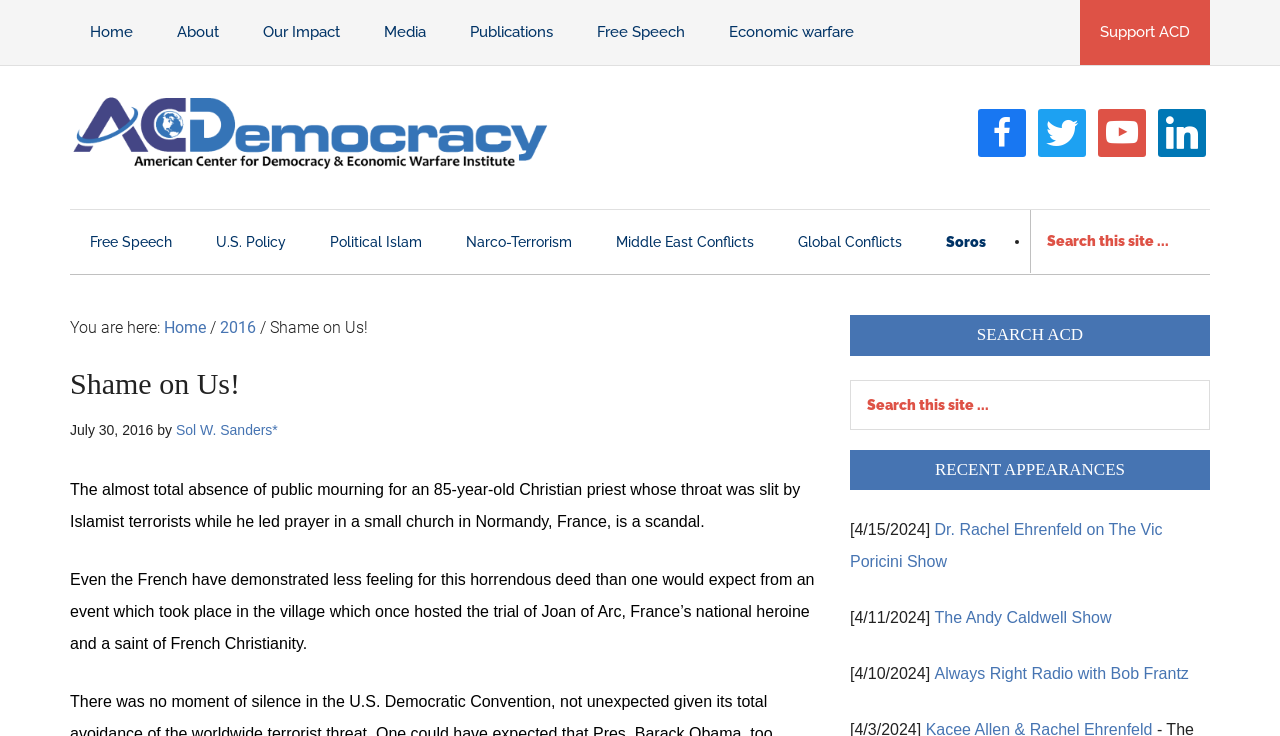Respond with a single word or phrase:
What is the author of the article?

Sol W. Sanders